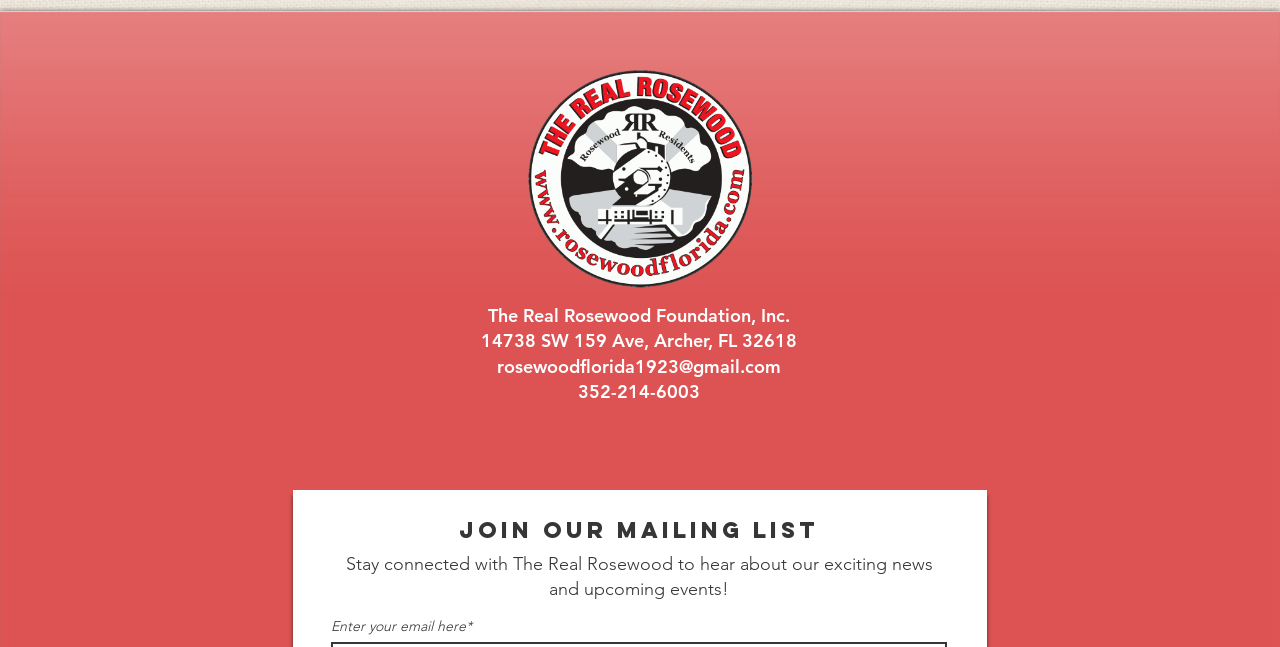From the element description: "352-214-6003", extract the bounding box coordinates of the UI element. The coordinates should be expressed as four float numbers between 0 and 1, in the order [left, top, right, bottom].

[0.452, 0.587, 0.547, 0.622]